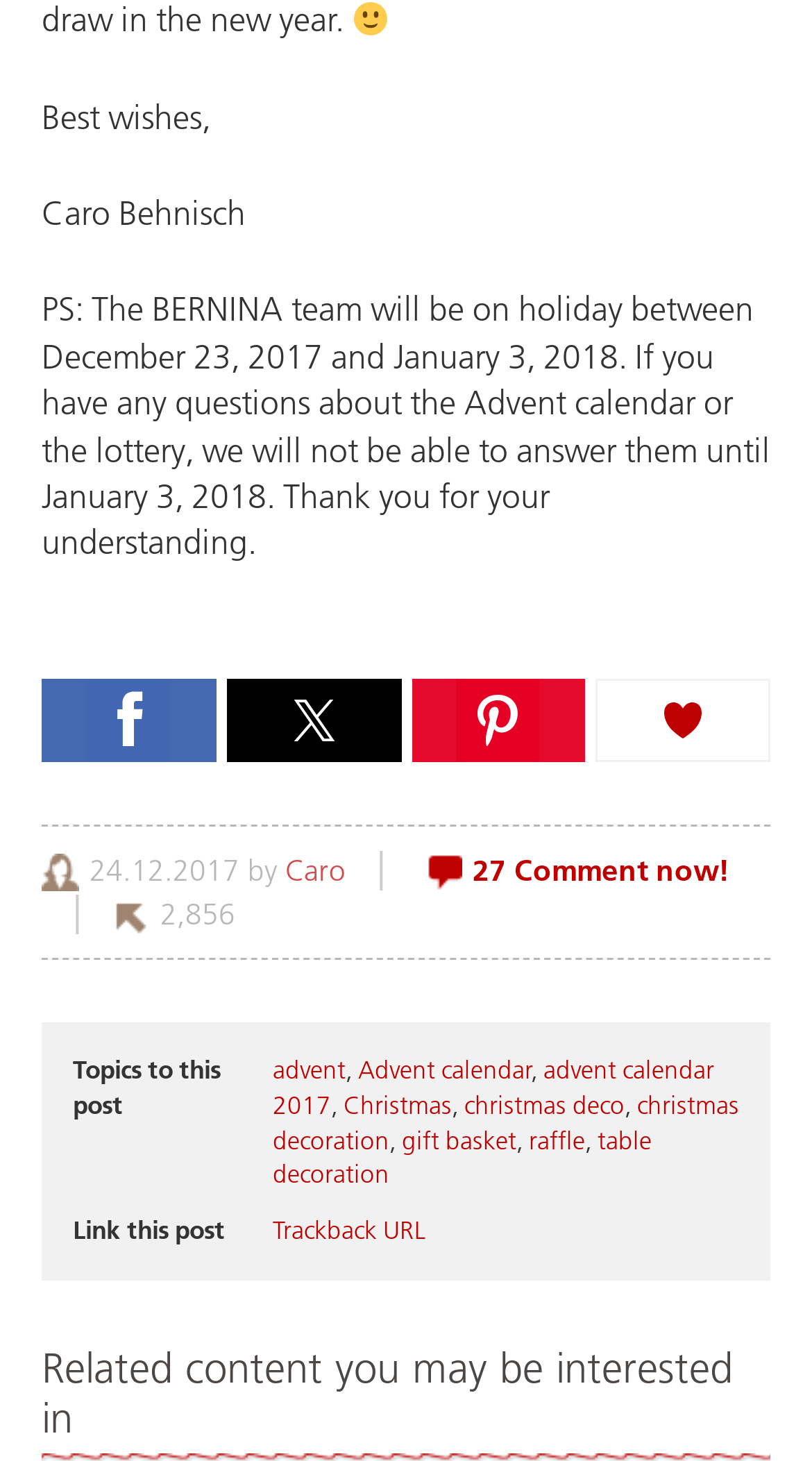What is the author's name?
Based on the image, answer the question with as much detail as possible.

The author's name is mentioned in the second StaticText element, which contains the text 'Caro Behnisch'.